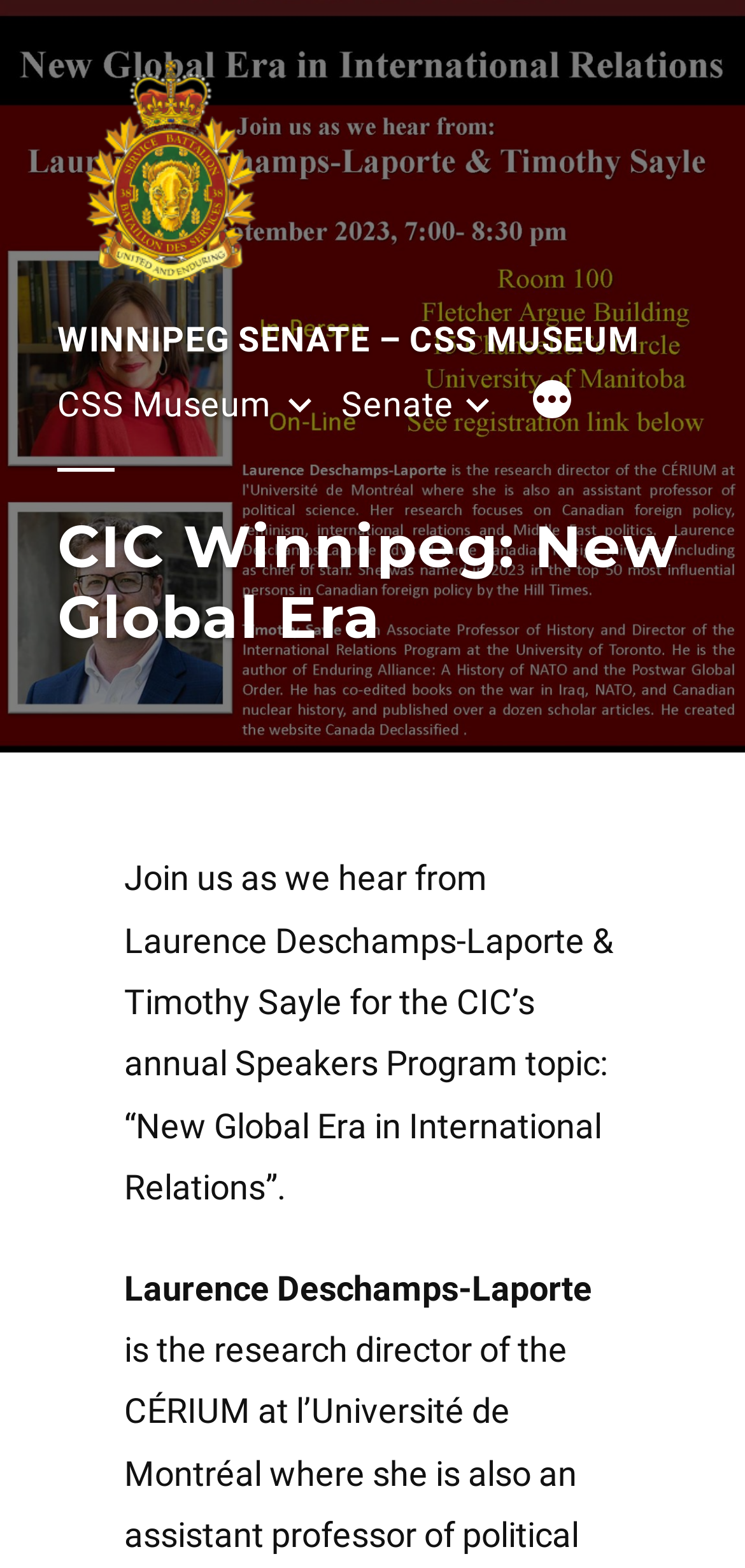What is the topic of the CIC’s annual Speakers Program?
Use the screenshot to answer the question with a single word or phrase.

New Global Era in International Relations